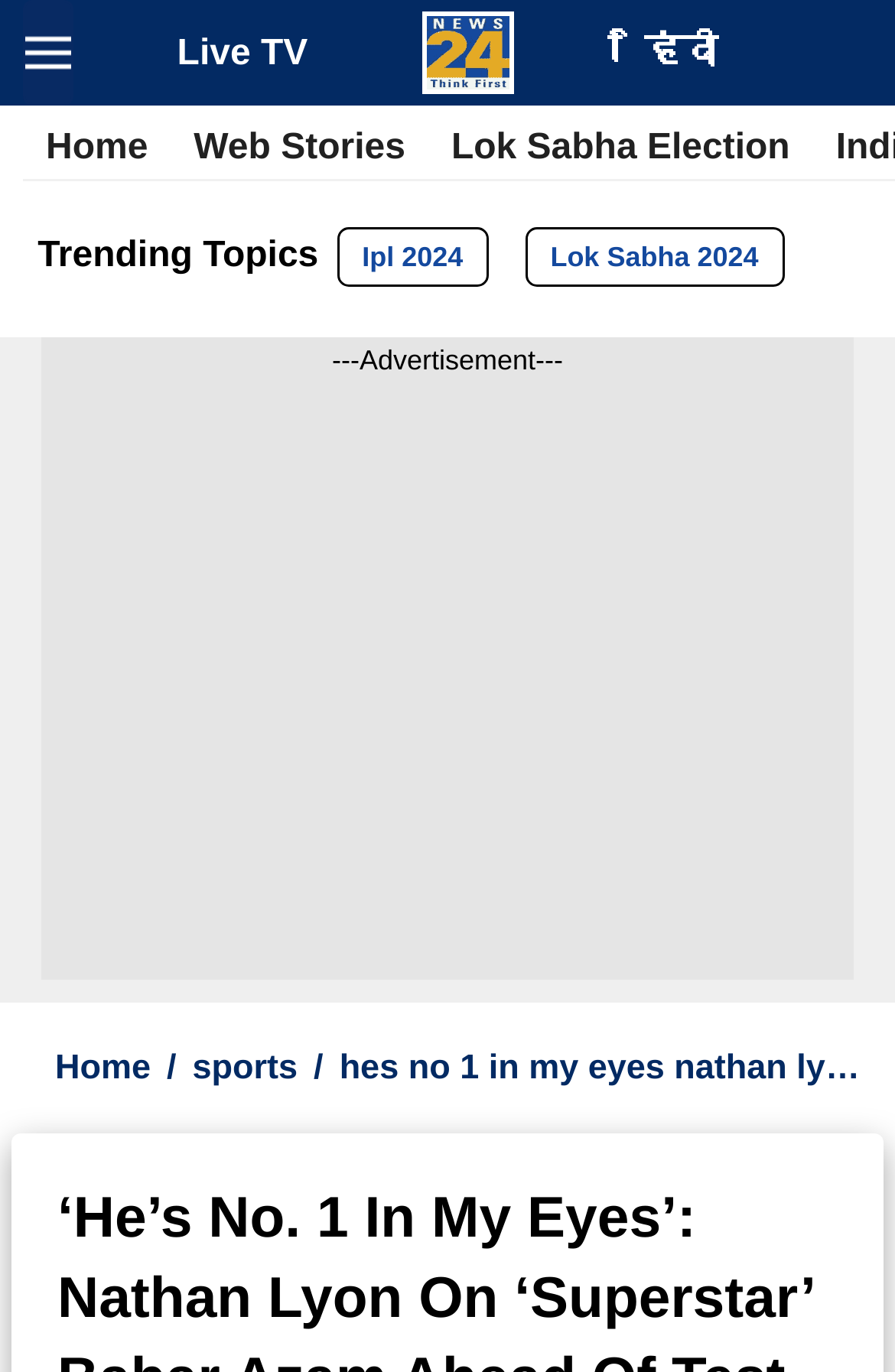Using the given description, provide the bounding box coordinates formatted as (top-left x, top-left y, bottom-right x, bottom-right y), with all values being floating point numbers between 0 and 1. Description: Ipl 2024

[0.376, 0.166, 0.546, 0.209]